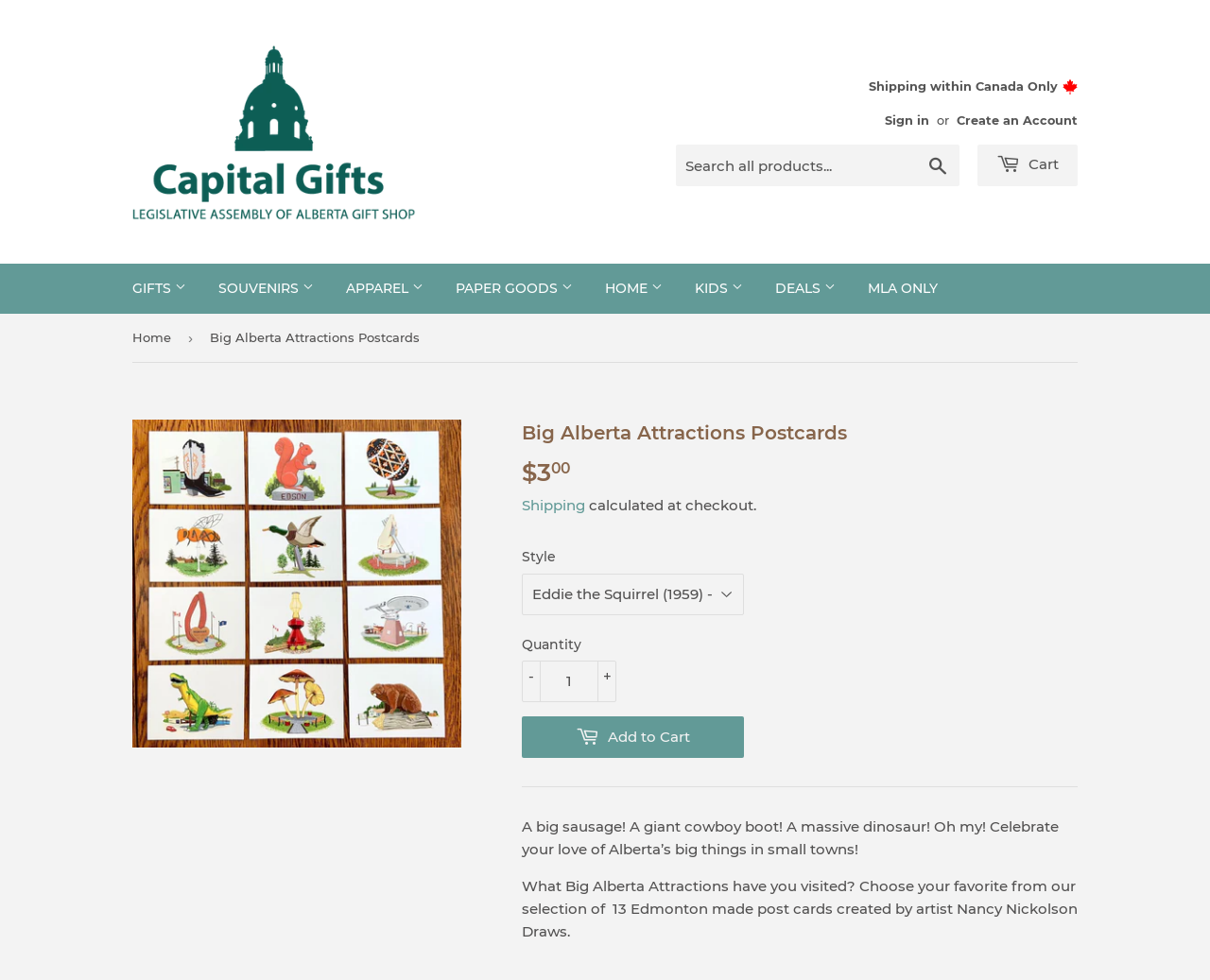Please find the bounding box coordinates of the element that you should click to achieve the following instruction: "Contact Perfect Perennials". The coordinates should be presented as four float numbers between 0 and 1: [left, top, right, bottom].

None